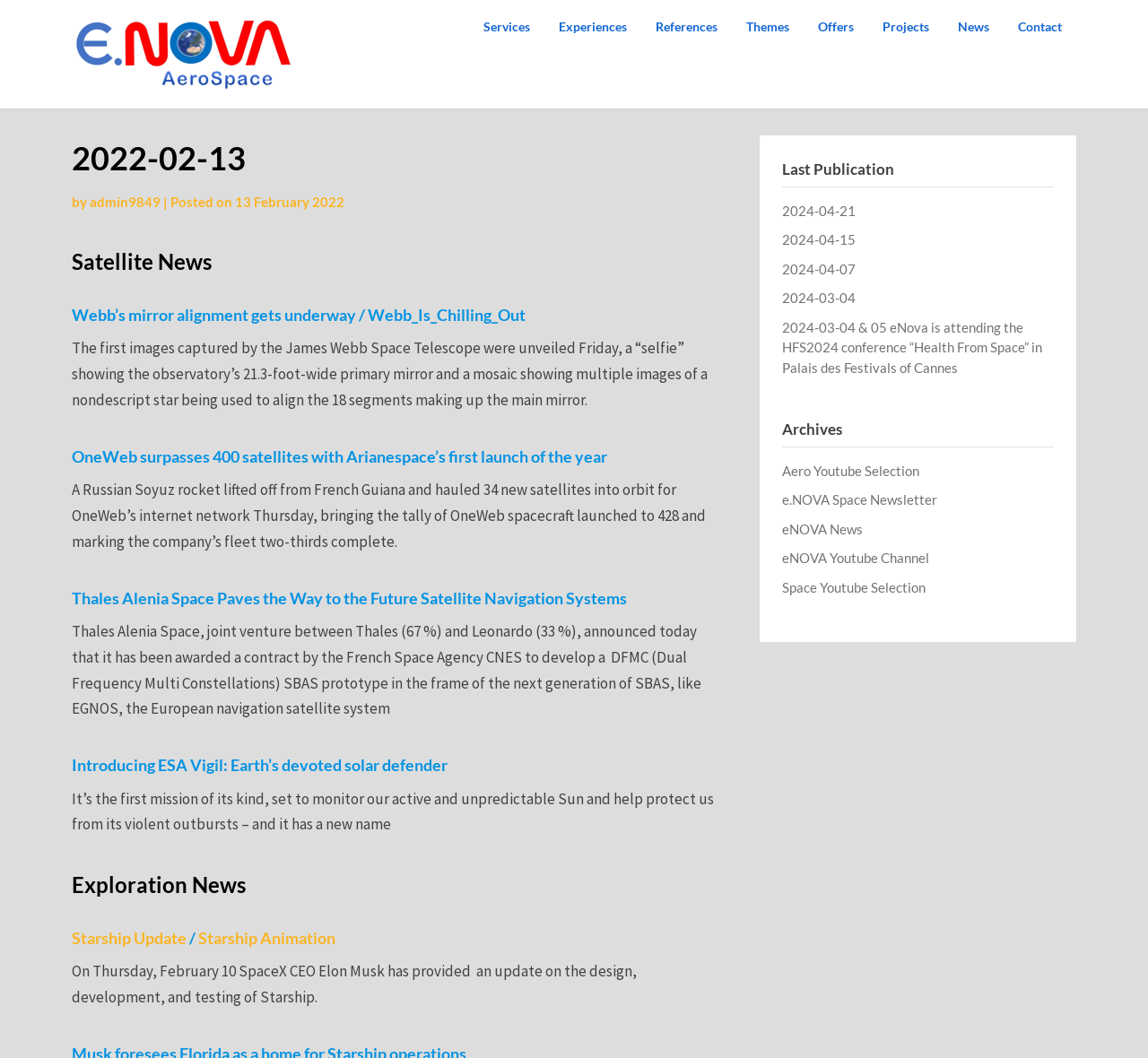Using the element description provided, determine the bounding box coordinates in the format (top-left x, top-left y, bottom-right x, bottom-right y). Ensure that all values are floating point numbers between 0 and 1. Element description: Offers

[0.7, 0.0, 0.756, 0.051]